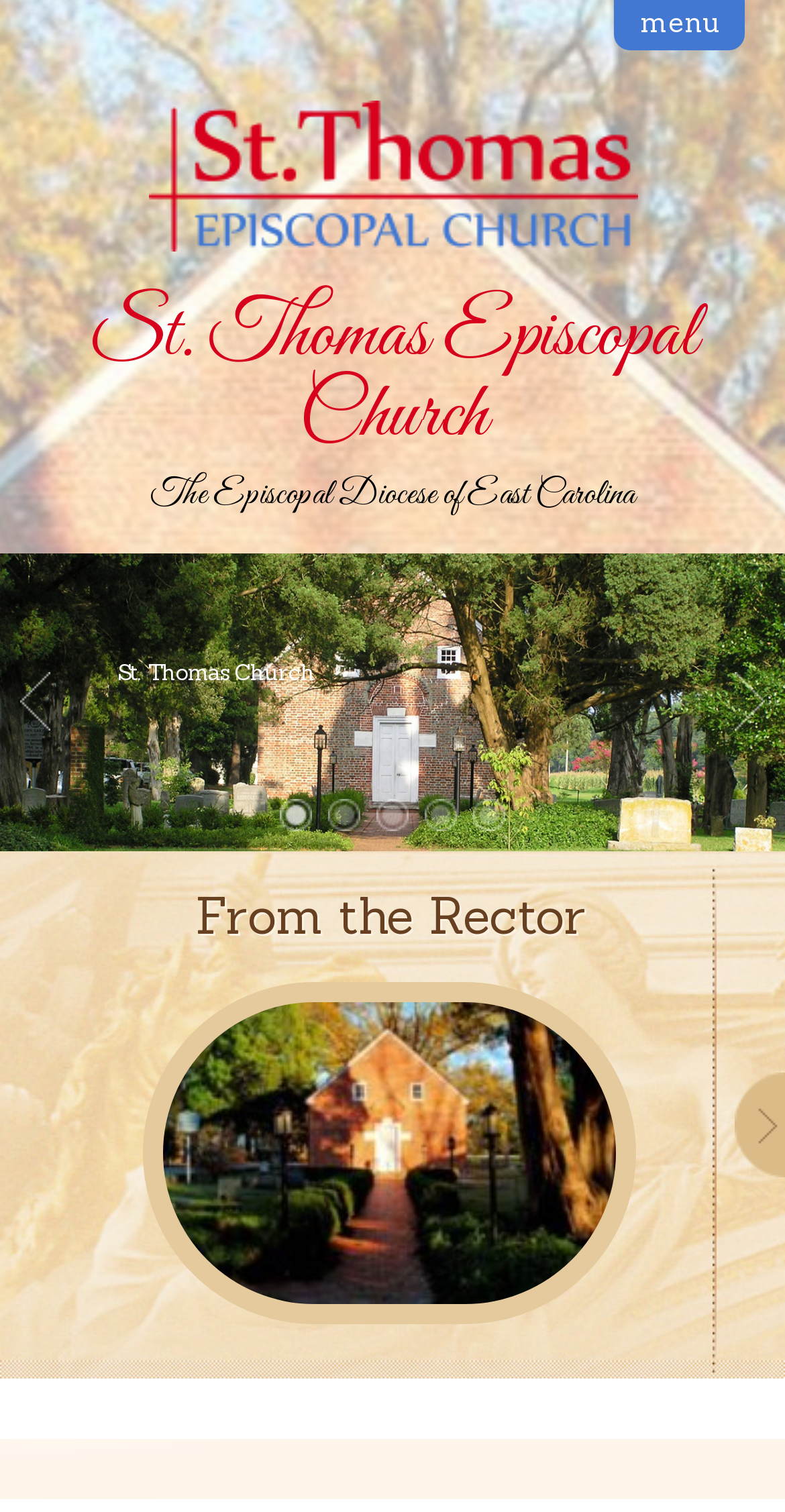Please identify the bounding box coordinates of the area I need to click to accomplish the following instruction: "visit the St. Thomas Episcopal Church homepage".

[0.188, 0.148, 0.812, 0.172]